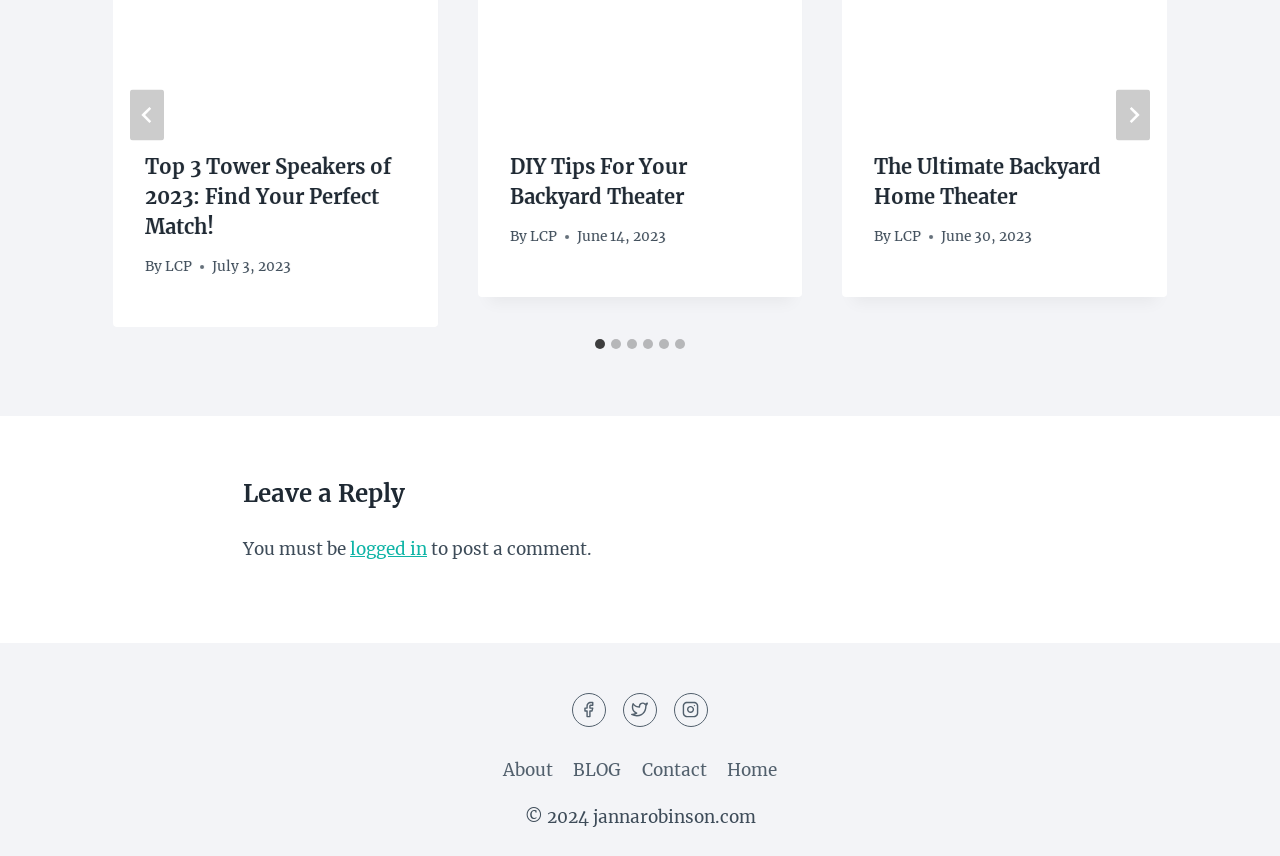Identify the bounding box coordinates for the UI element described by the following text: "HOME". Provide the coordinates as four float numbers between 0 and 1, in the format [left, top, right, bottom].

None